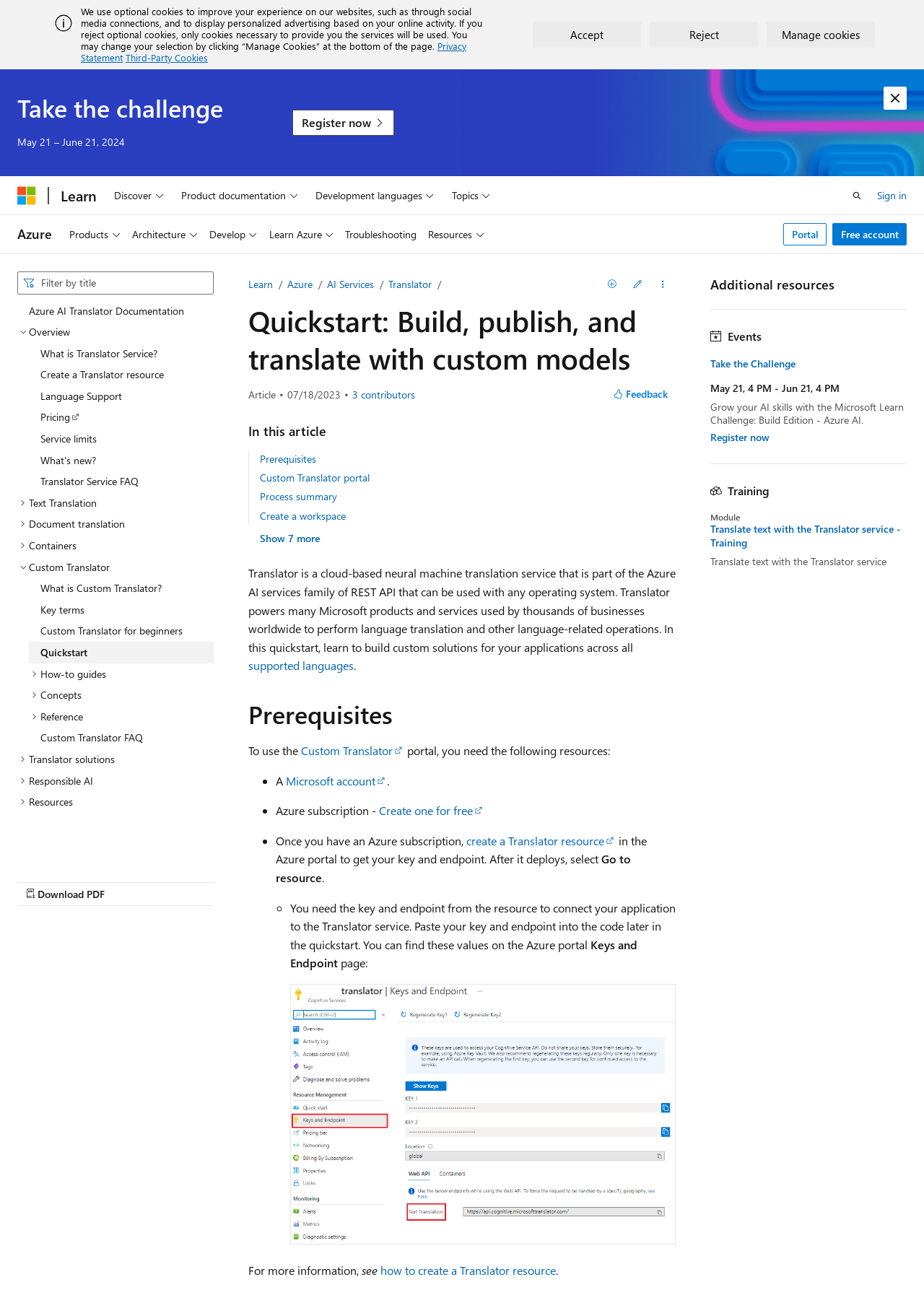Based on the provided description, "Custom Translator for beginners", find the bounding box of the corresponding UI element in the screenshot.

[0.031, 0.481, 0.231, 0.497]